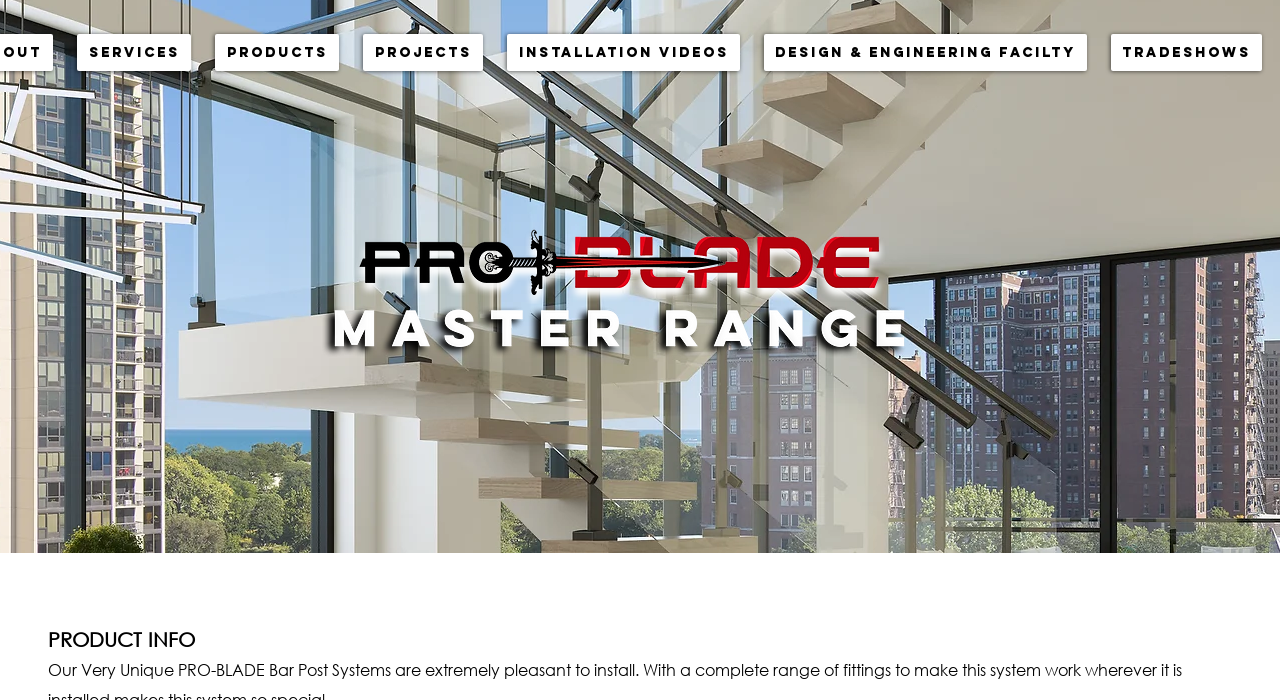Answer the following query with a single word or phrase:
What is the purpose of the 'Design & Engineering Facility' link?

To showcase facility